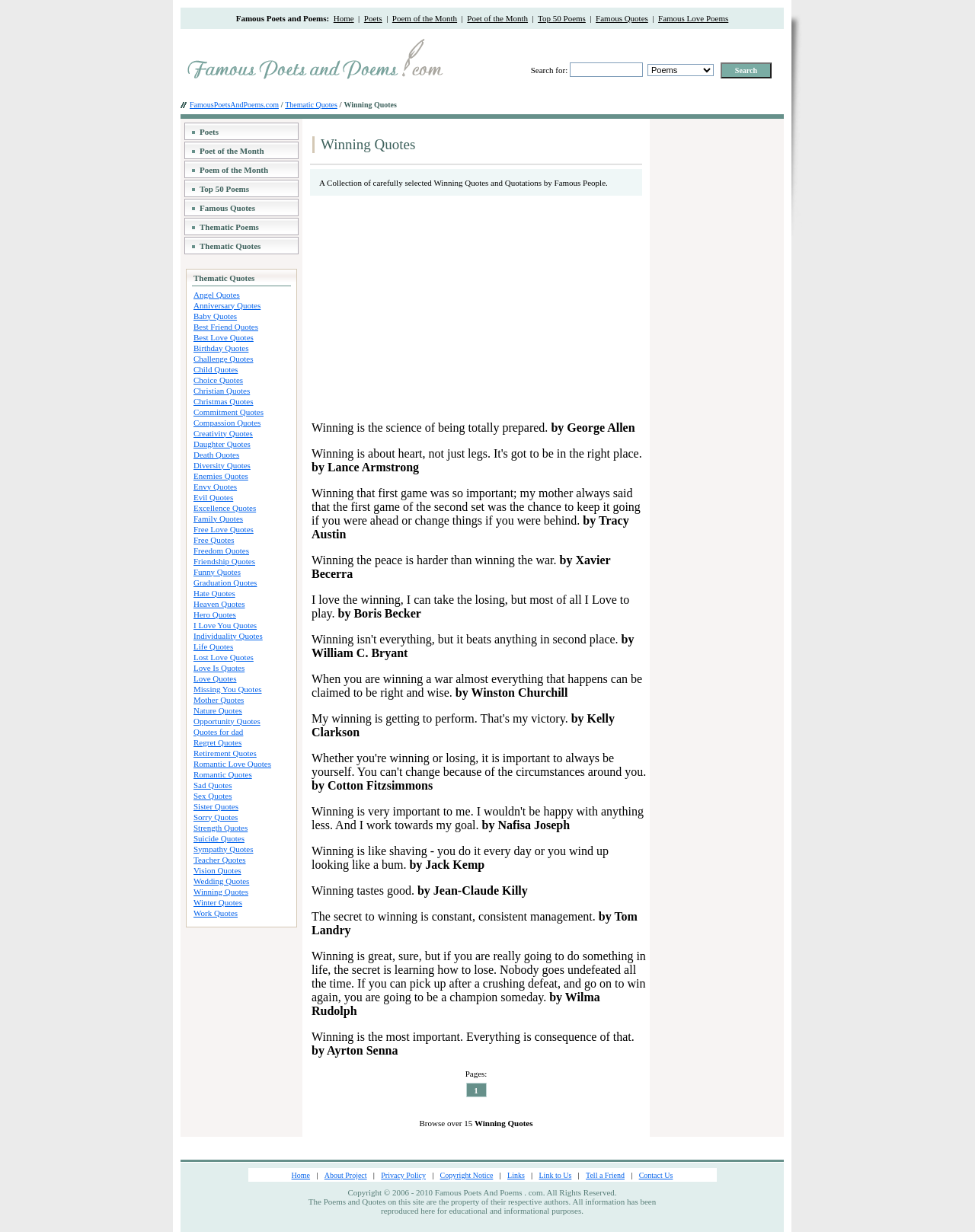Locate the bounding box coordinates of the element's region that should be clicked to carry out the following instruction: "View Poem of the Month". The coordinates need to be four float numbers between 0 and 1, i.e., [left, top, right, bottom].

[0.402, 0.011, 0.469, 0.019]